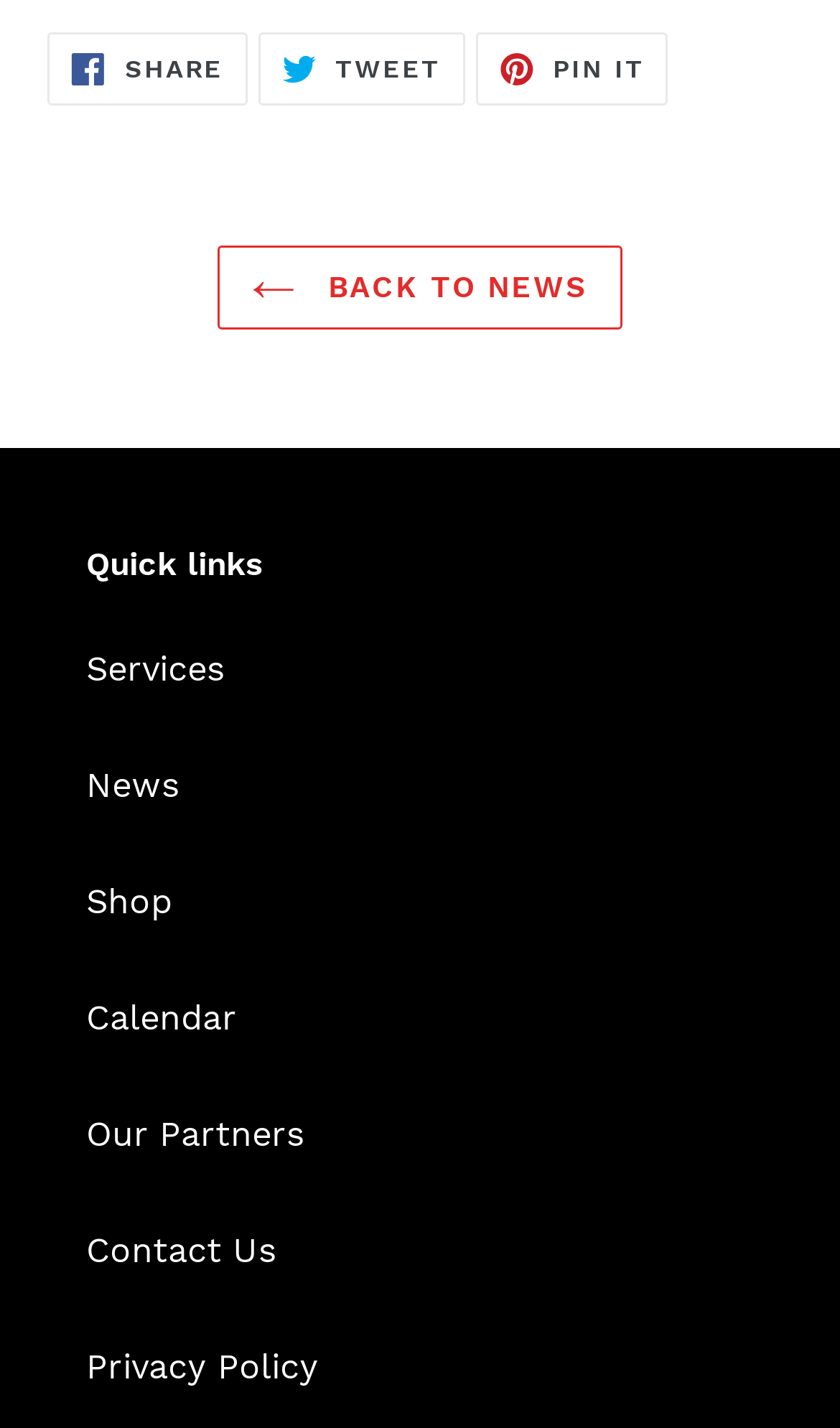What are the social media platforms to share content?
Look at the image and respond with a one-word or short-phrase answer.

Facebook, Twitter, Pinterest